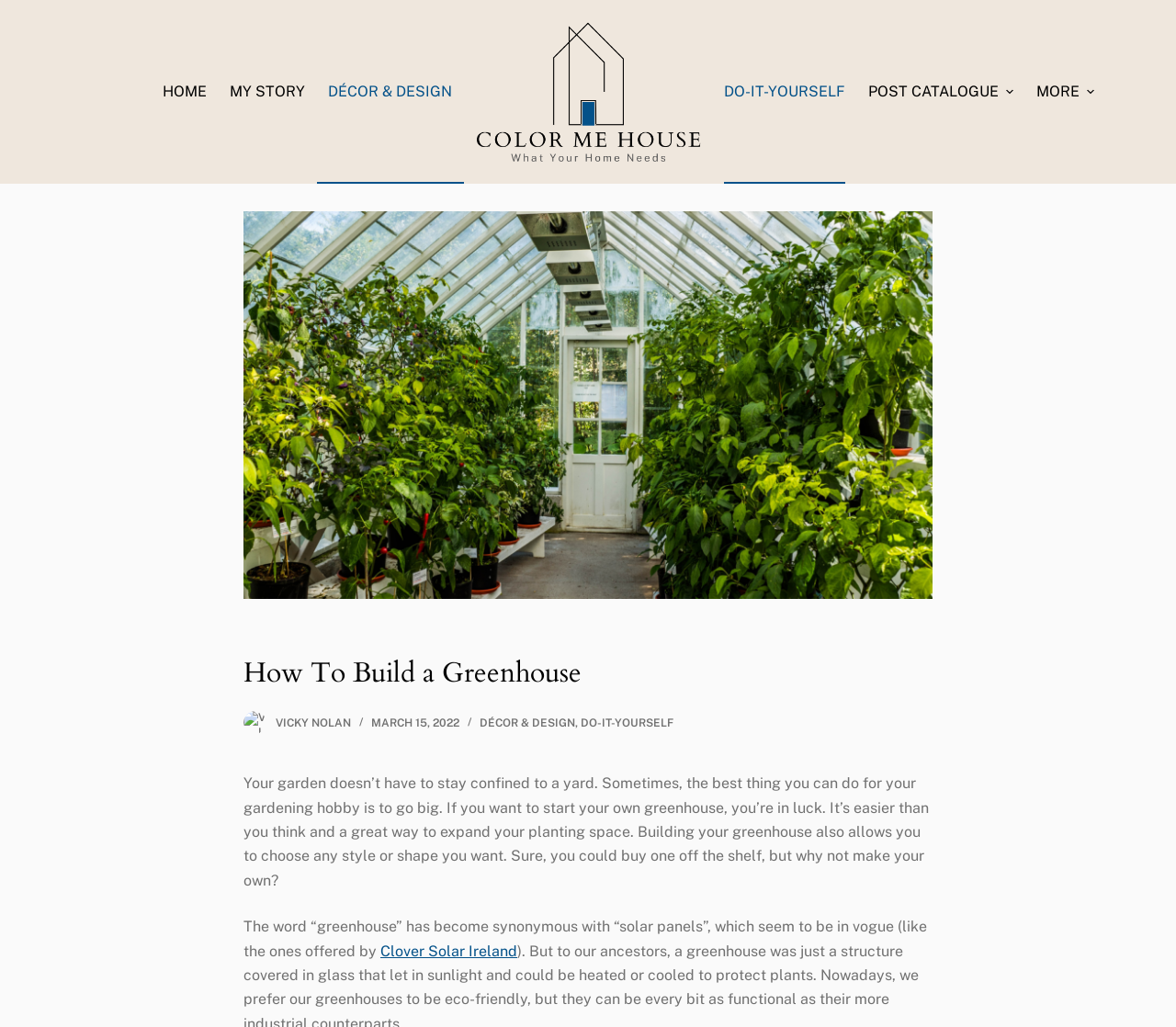Bounding box coordinates should be in the format (top-left x, top-left y, bottom-right x, bottom-right y) and all values should be floating point numbers between 0 and 1. Determine the bounding box coordinate for the UI element described as: Home

[0.129, 0.0, 0.186, 0.179]